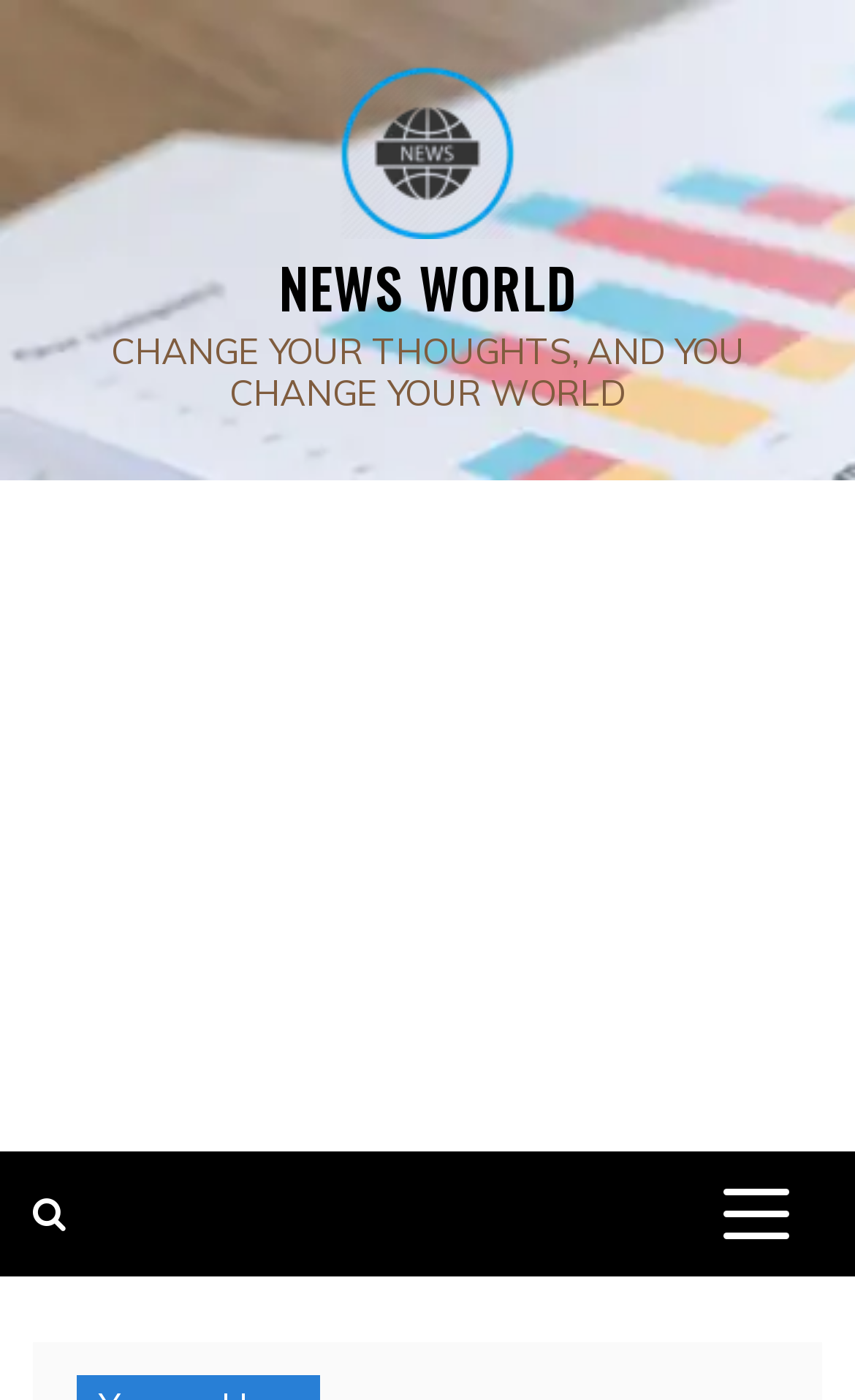Please provide a brief answer to the following inquiry using a single word or phrase:
Is there a menu button on the webpage?

Yes